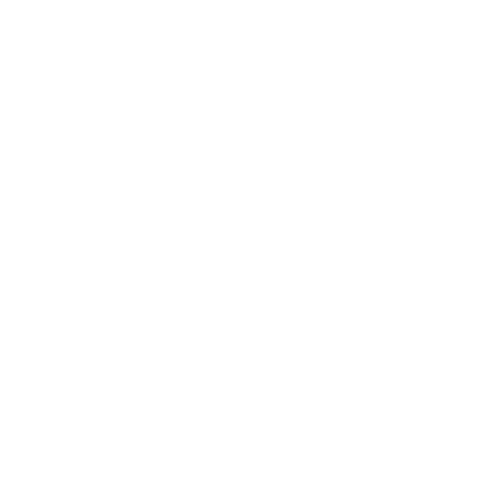Describe the scene in the image with detailed observations.

The image showcases the "OEM Honeycomb Protection Cushion Packaging Paper HP50-01," prominently featured on the webpage. This packaging solution, manufactured by YJNPACK, emphasizes sustainable practices with its recyclable and biodegradable honeycomb structure, making it an eco-friendly alternative to traditional plastics. The item is described as ideal for cushioning fragile goods, ensuring safe delivery without damage. Additionally, it supports customization options for logos and colors, catering to diverse branding needs. The image is part of a broader presentation aimed at promoting efficient and effective packaging solutions that enhance customer experience while protecting items during transit.